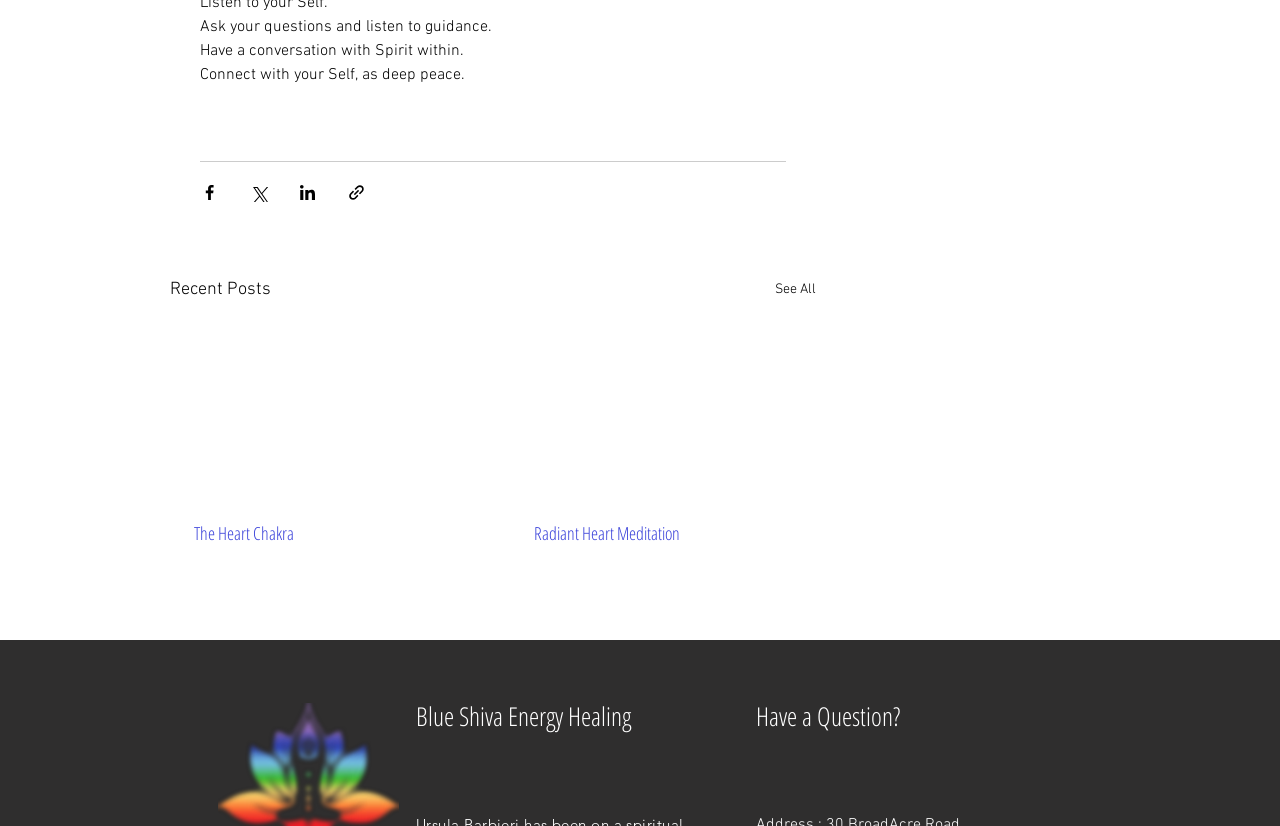Please identify the bounding box coordinates of the clickable element to fulfill the following instruction: "Ask a question". The coordinates should be four float numbers between 0 and 1, i.e., [left, top, right, bottom].

[0.591, 0.844, 0.804, 0.888]